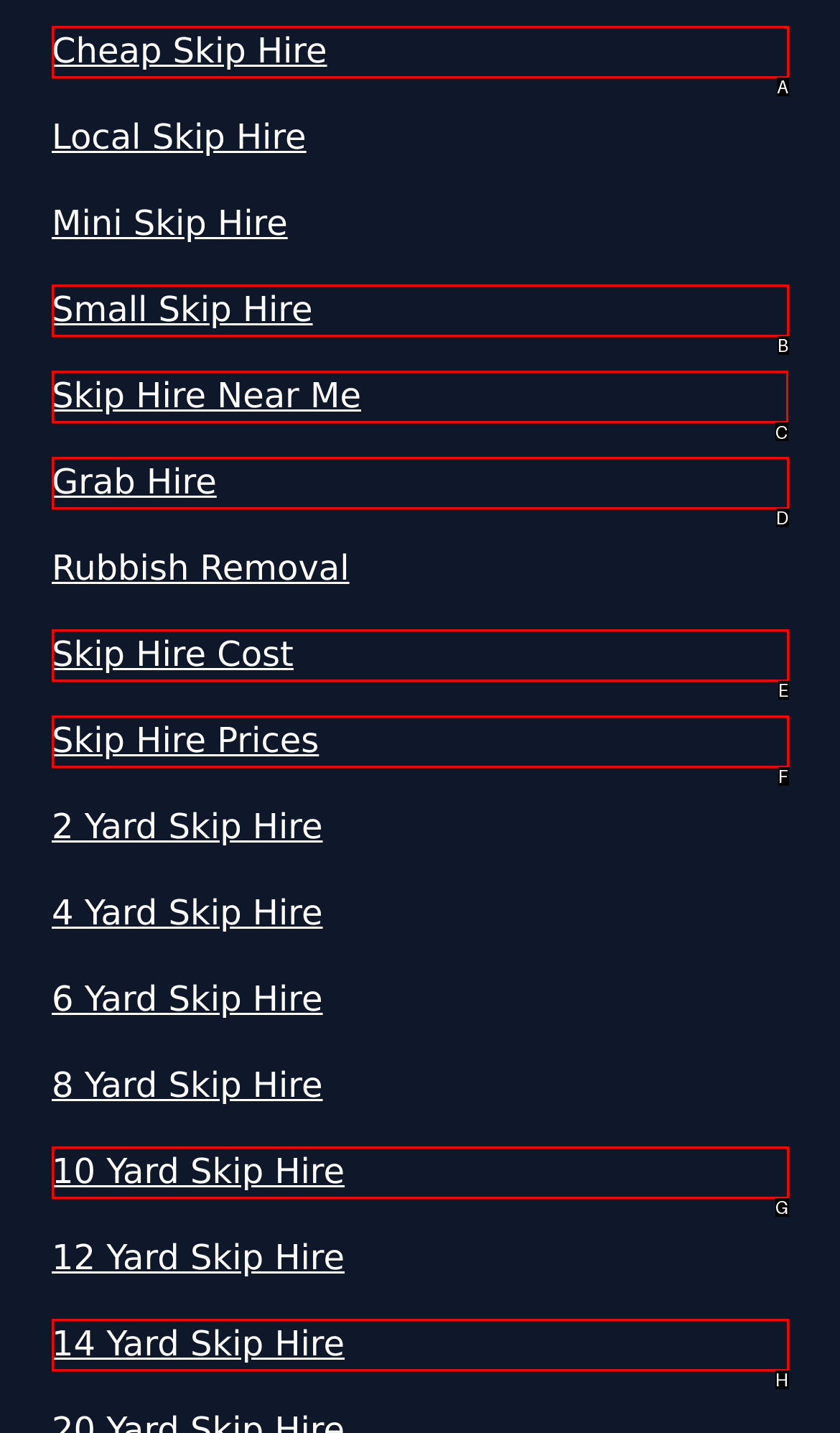What option should I click on to execute the task: Click the 'Language: en' button? Give the letter from the available choices.

None